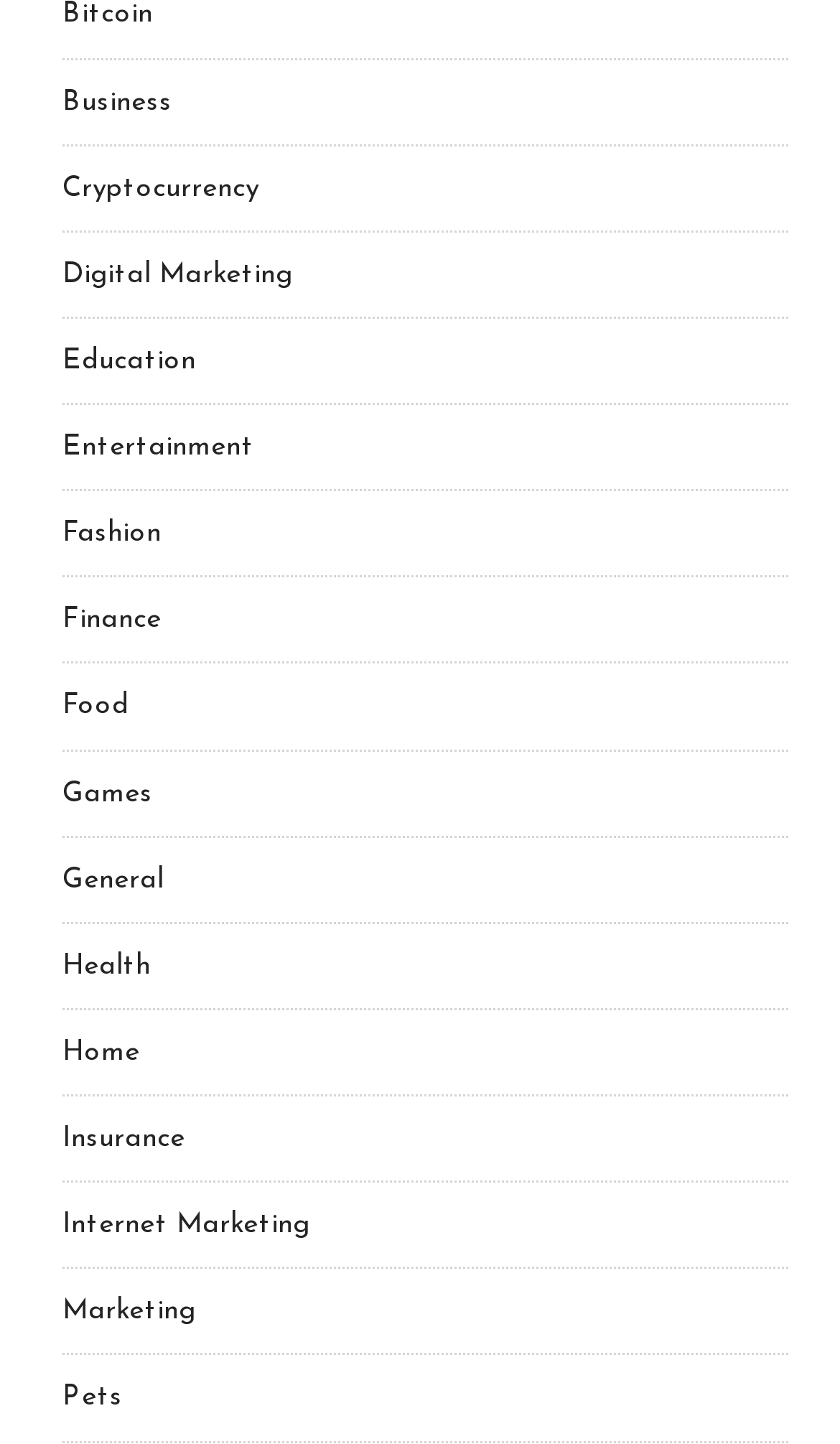Find the bounding box coordinates for the element that must be clicked to complete the instruction: "Visit the Entertainment page". The coordinates should be four float numbers between 0 and 1, indicated as [left, top, right, bottom].

[0.074, 0.3, 0.303, 0.319]